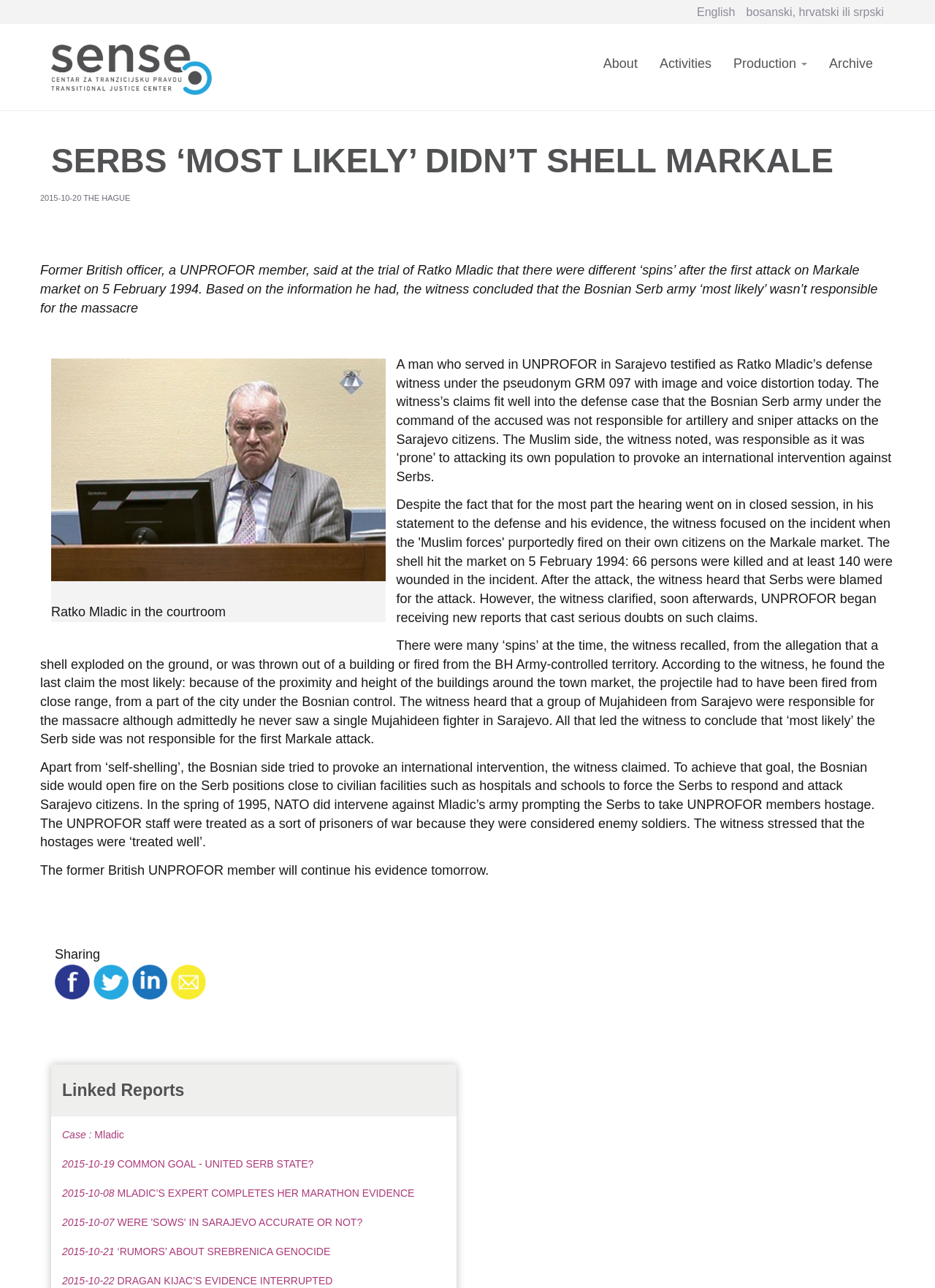What is the purpose of the 'Sharing' section?
Look at the screenshot and provide an in-depth answer.

I determined the purpose of the 'Sharing' section by looking at the links and images below it, which are social media icons and an email icon, indicating that the section is intended for sharing the article on social media or via email.